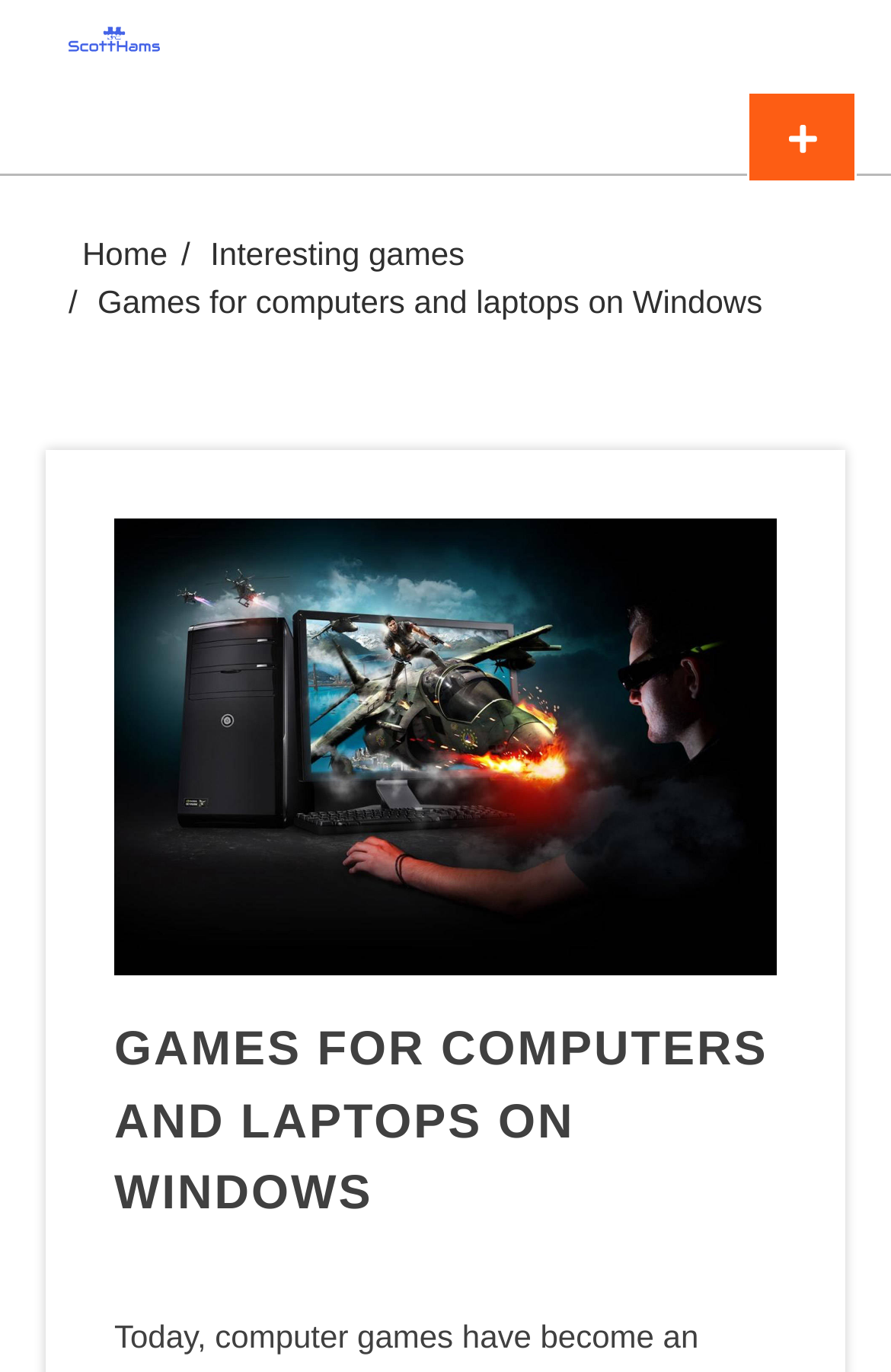Please find the bounding box for the UI component described as follows: "Interesting games".

[0.221, 0.171, 0.537, 0.198]